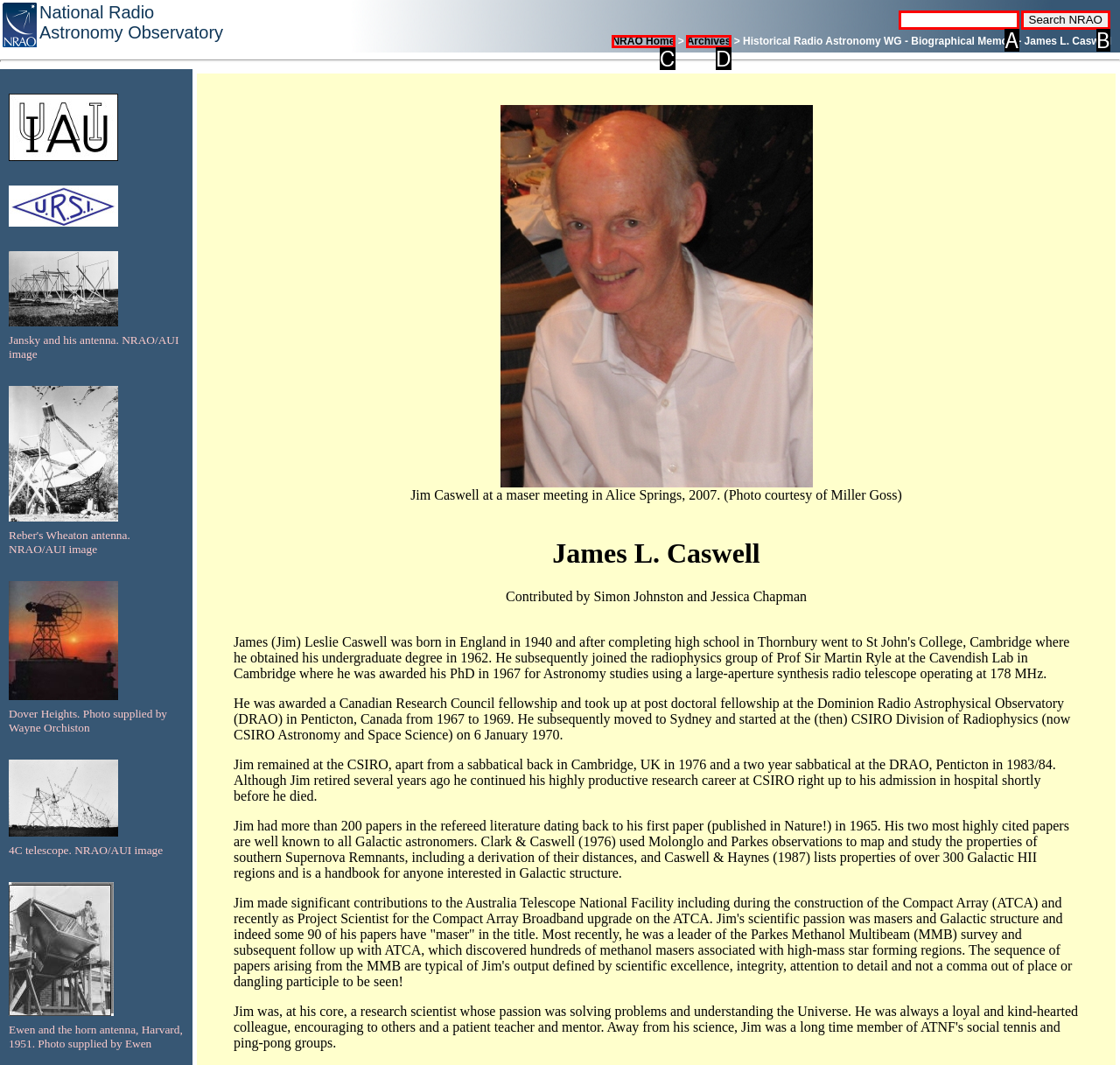Identify the HTML element that matches the description: parent_node: Email * aria-describedby="email-notes" name="email". Provide the letter of the correct option from the choices.

None